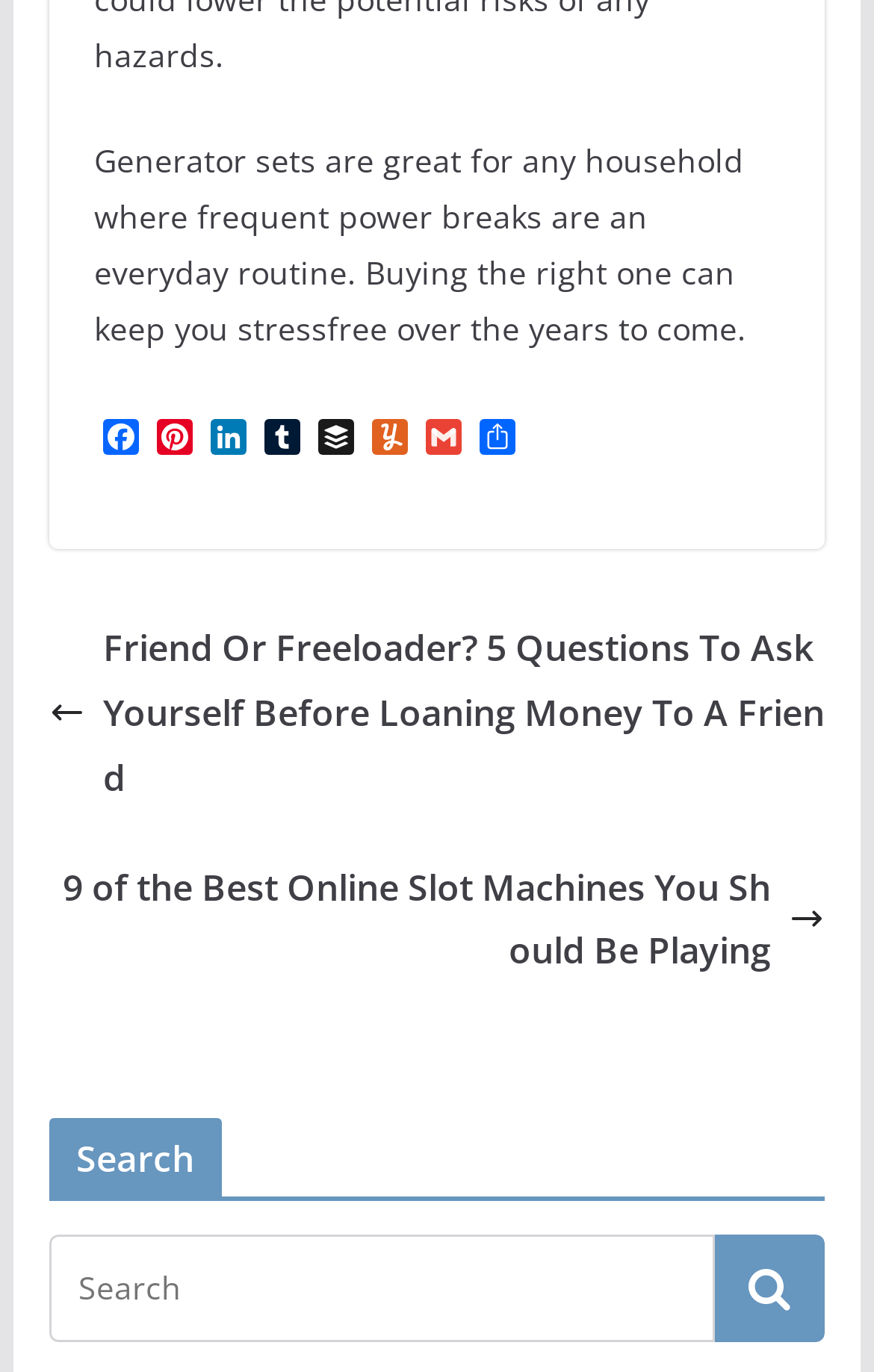How many social media links are available?
Provide a thorough and detailed answer to the question.

I counted the number of social media links available on the webpage, which are Facebook, Pinterest, LinkedIn, Tumblr, Buffer, Yummly, Gmail, and Share.